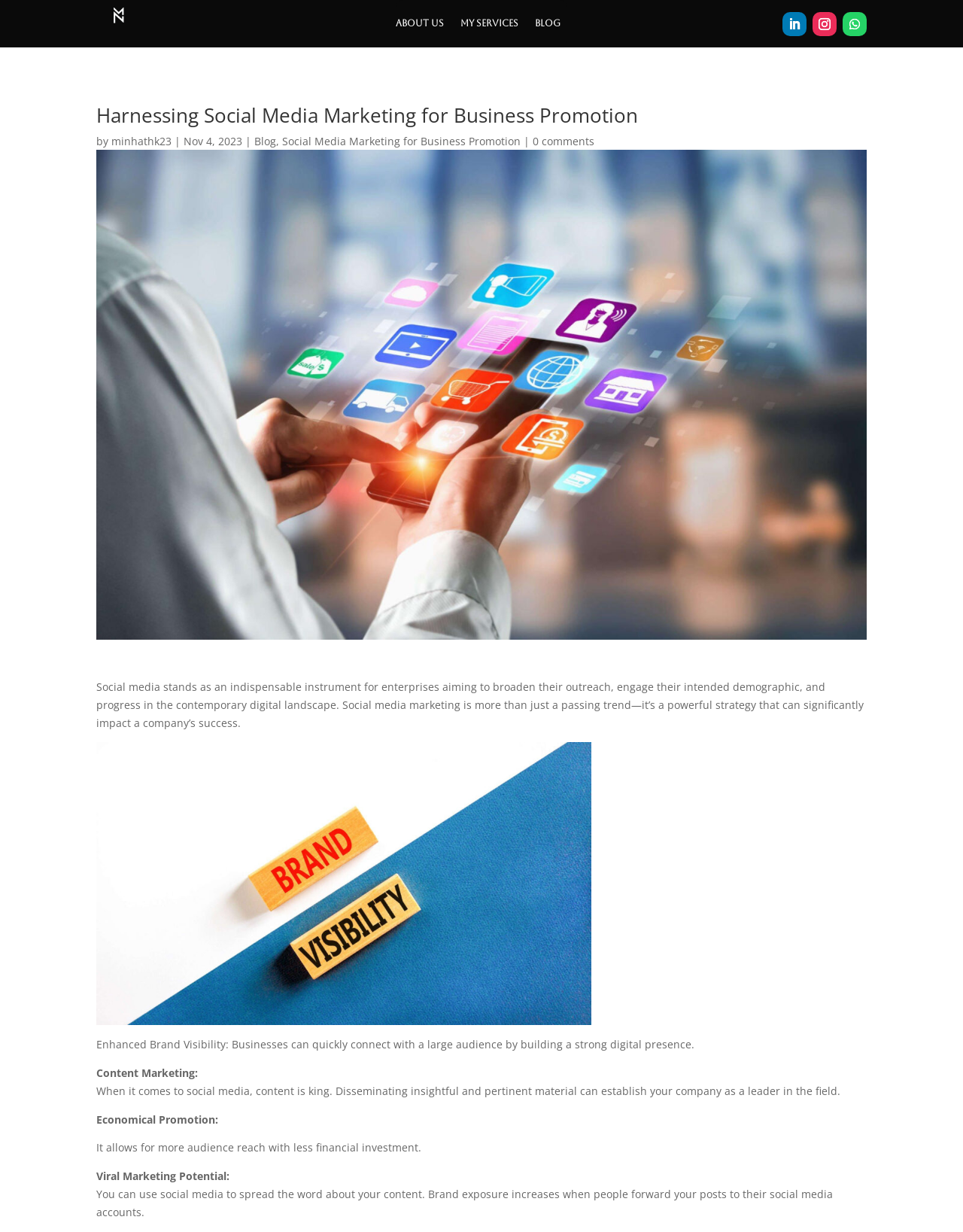Pinpoint the bounding box coordinates of the element to be clicked to execute the instruction: "Read the blog post".

[0.293, 0.108, 0.541, 0.12]